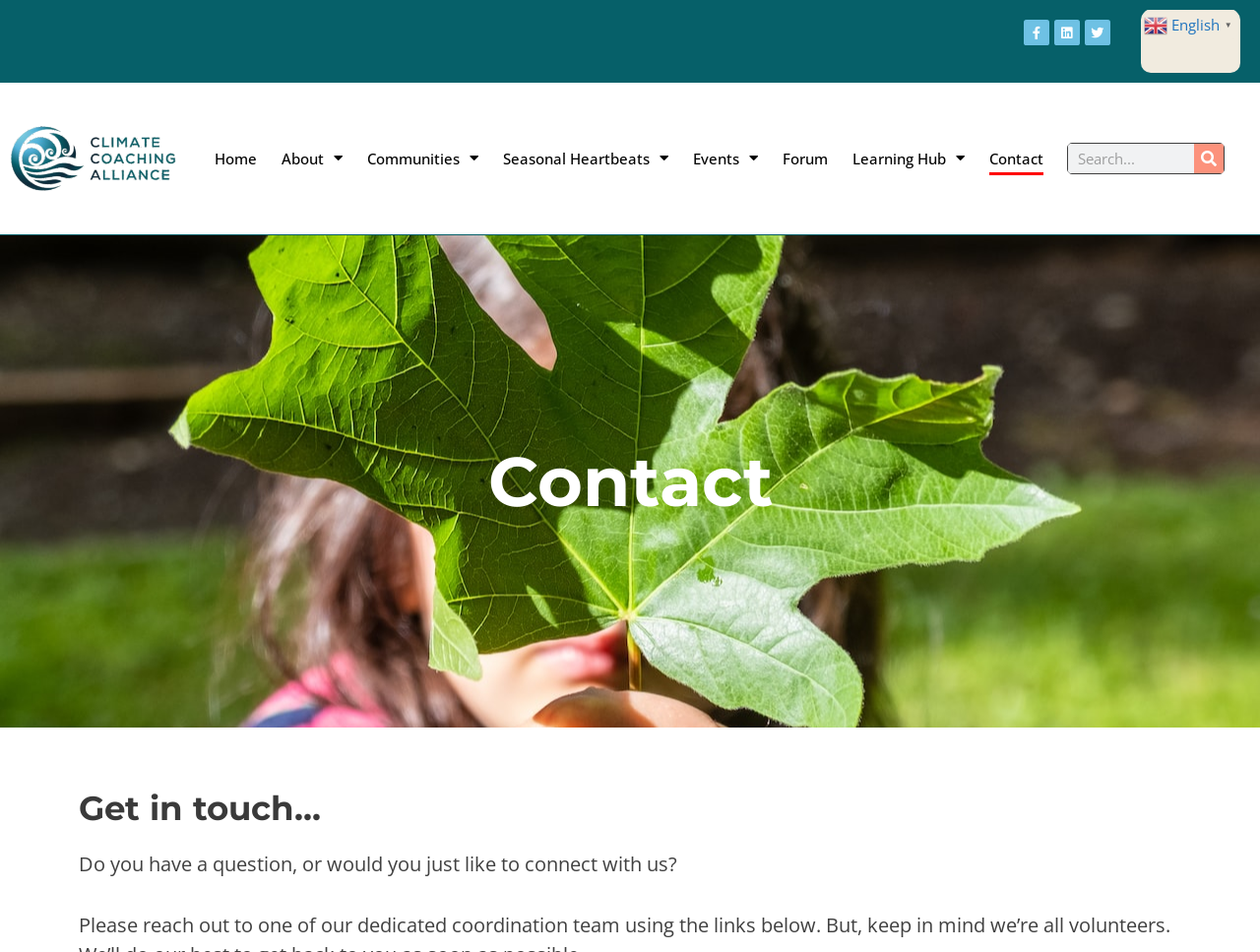Predict the bounding box of the UI element that fits this description: "Learning Hub".

[0.676, 0.149, 0.765, 0.184]